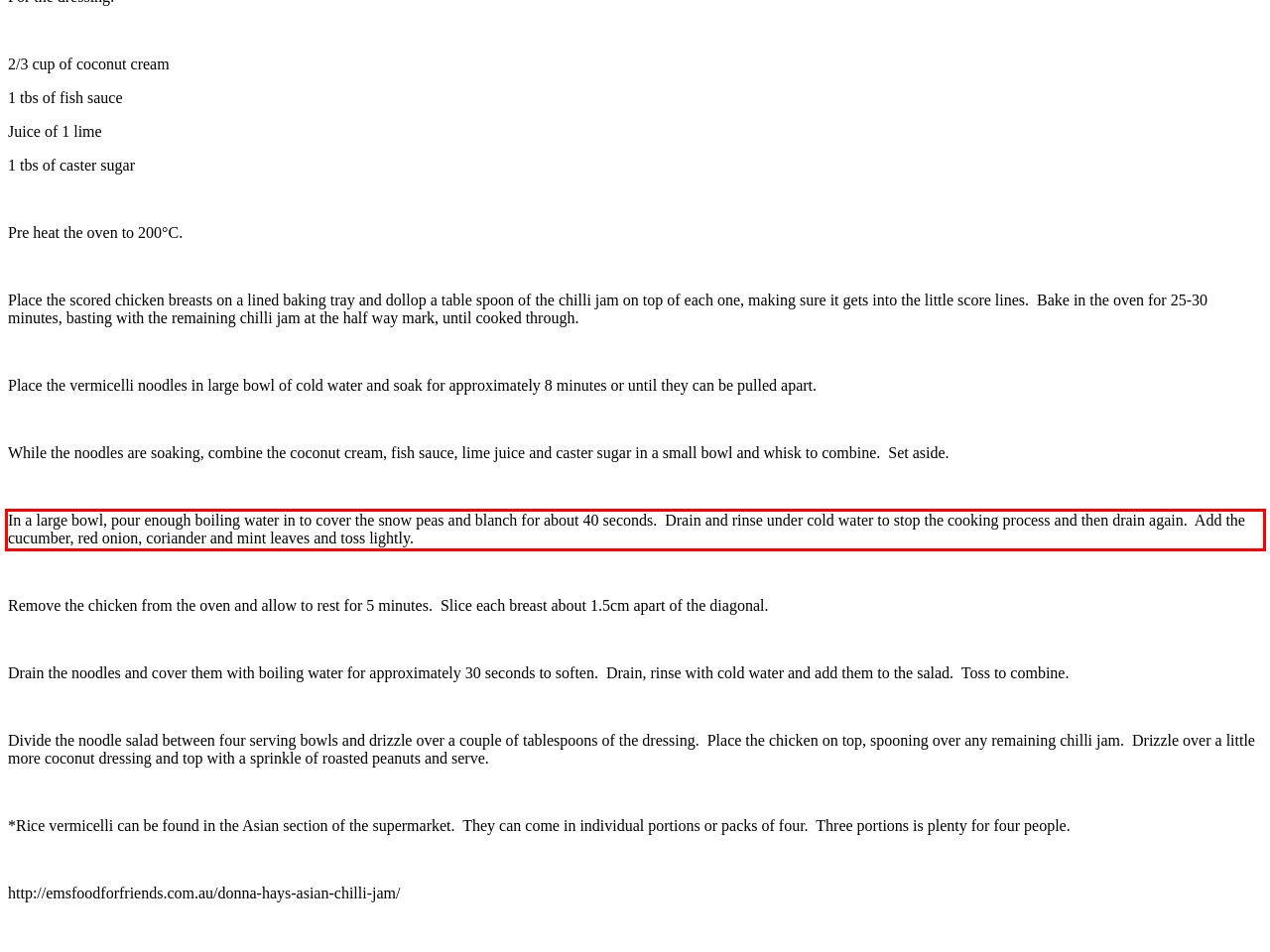Please examine the screenshot of the webpage and read the text present within the red rectangle bounding box.

In a large bowl, pour enough boiling water in to cover the snow peas and blanch for about 40 seconds. Drain and rinse under cold water to stop the cooking process and then drain again. Add the cucumber, red onion, coriander and mint leaves and toss lightly.